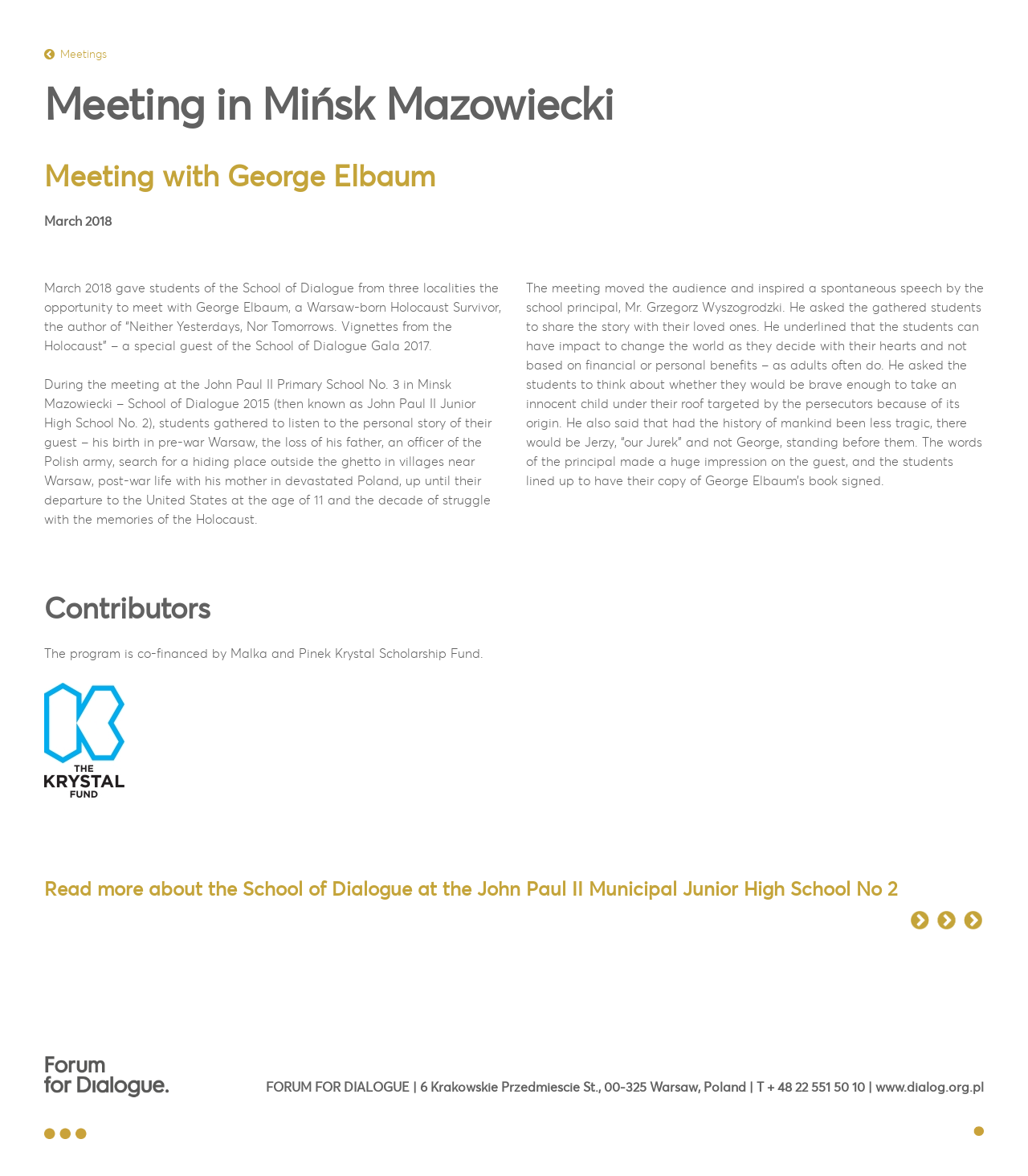What is the address of the Forum for Dialogue?
Based on the image, give a concise answer in the form of a single word or short phrase.

6 Krakowskie Przedmiescie St., 00-325 Warsaw, Poland